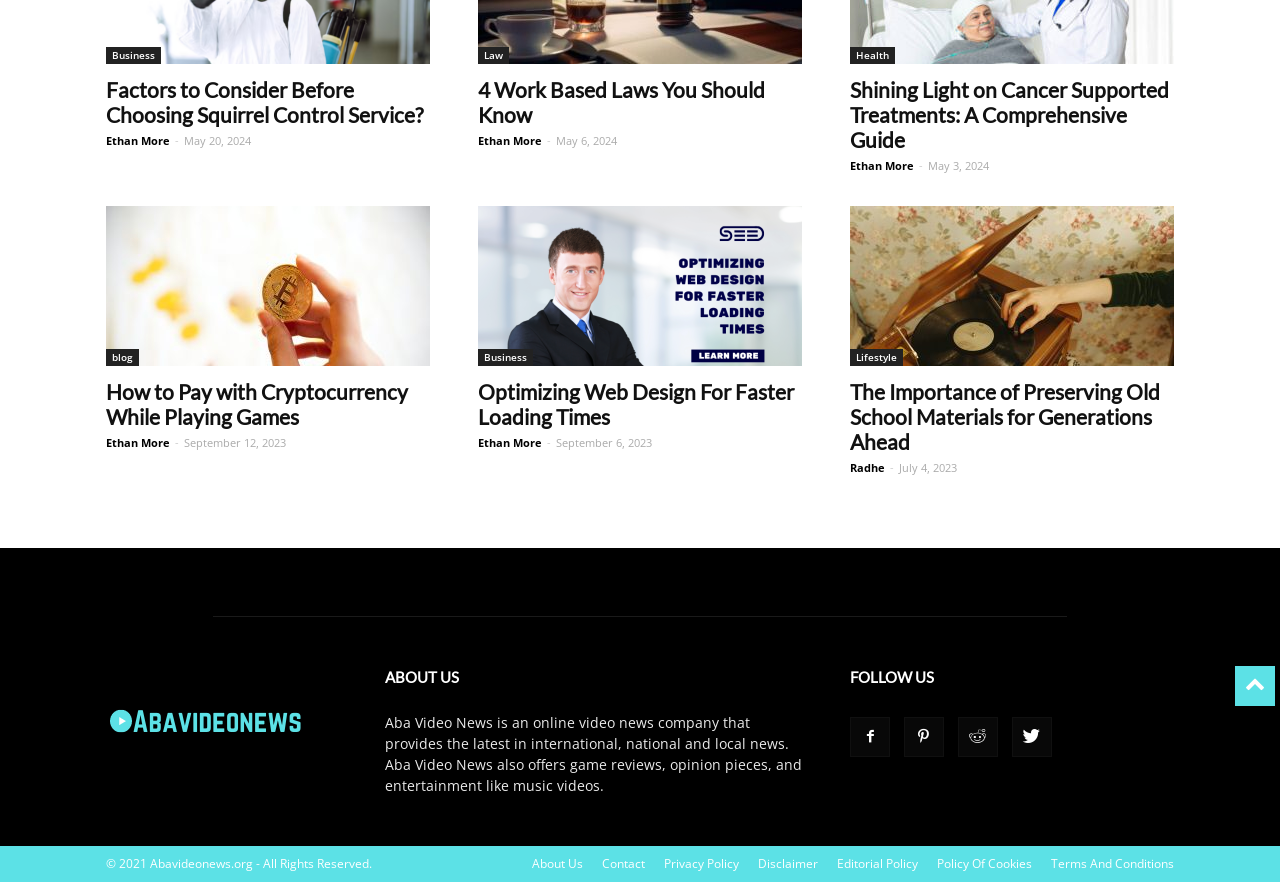Predict the bounding box coordinates for the UI element described as: "Privacy Policy". The coordinates should be four float numbers between 0 and 1, presented as [left, top, right, bottom].

[0.519, 0.969, 0.577, 0.99]